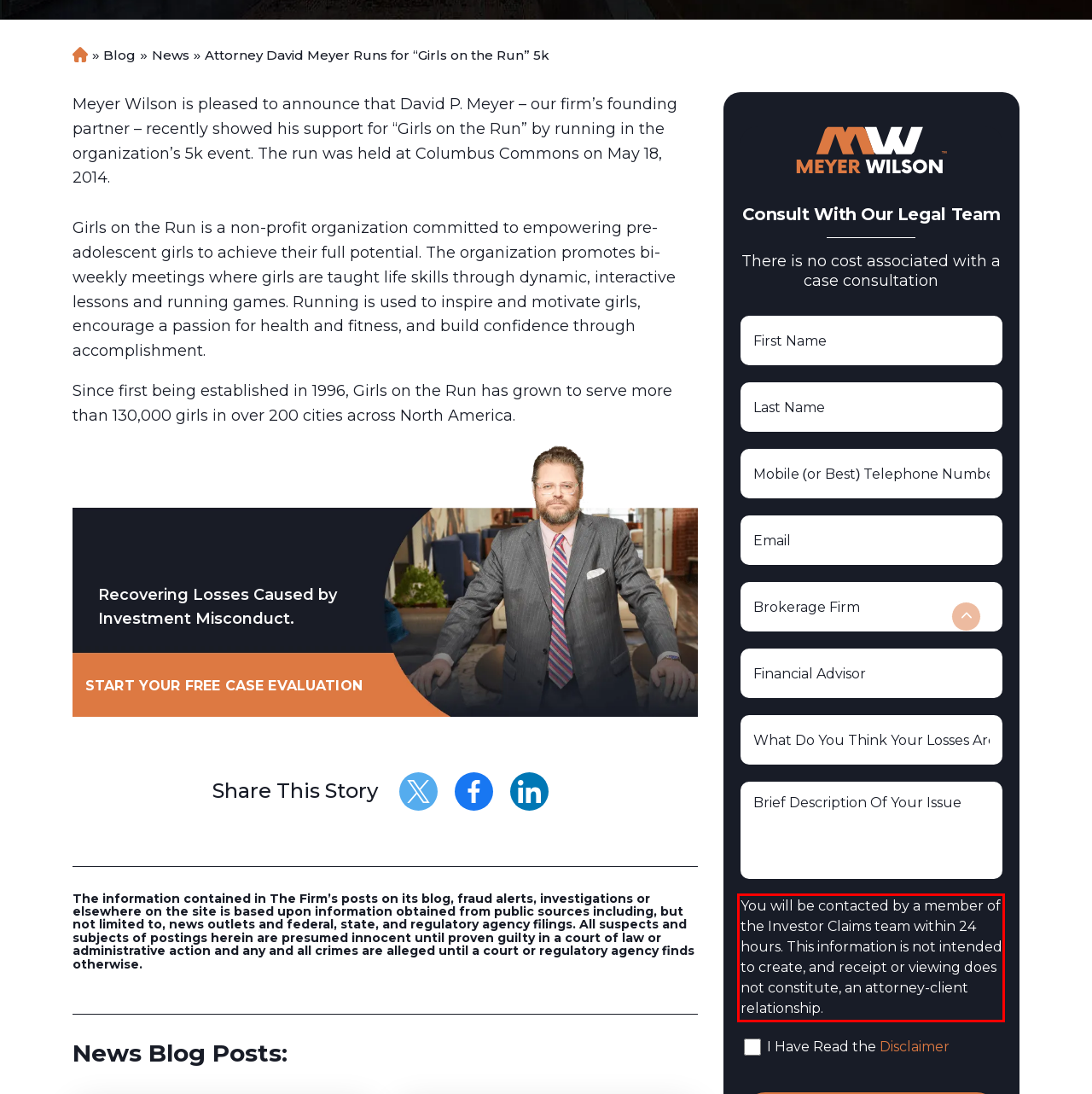Your task is to recognize and extract the text content from the UI element enclosed in the red bounding box on the webpage screenshot.

You will be contacted by a member of the Investor Claims team within 24 hours. This information is not intended to create, and receipt or viewing does not constitute, an attorney-client relationship.